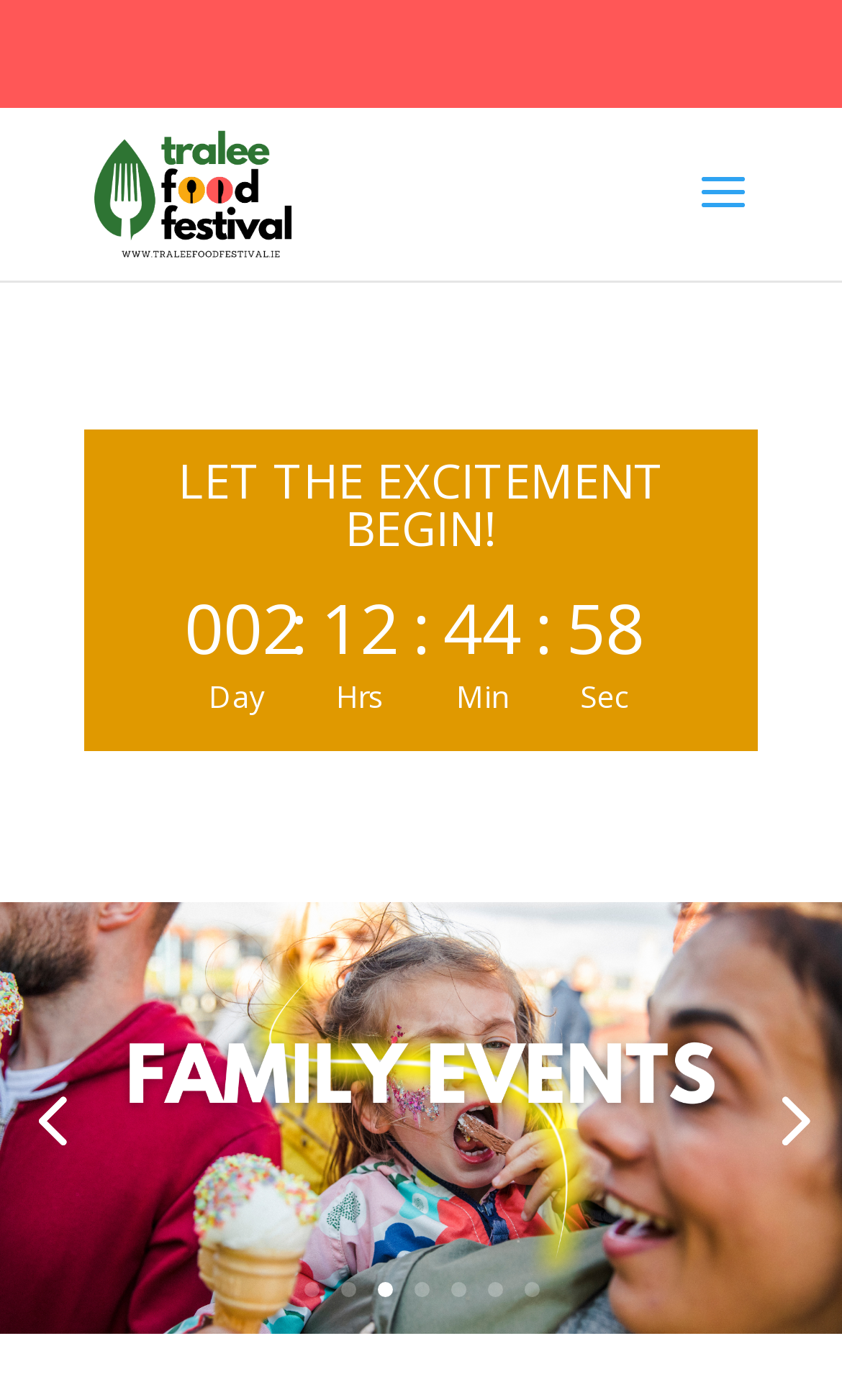Extract the primary header of the webpage and generate its text.

Welcome to the Tralee Food Festival